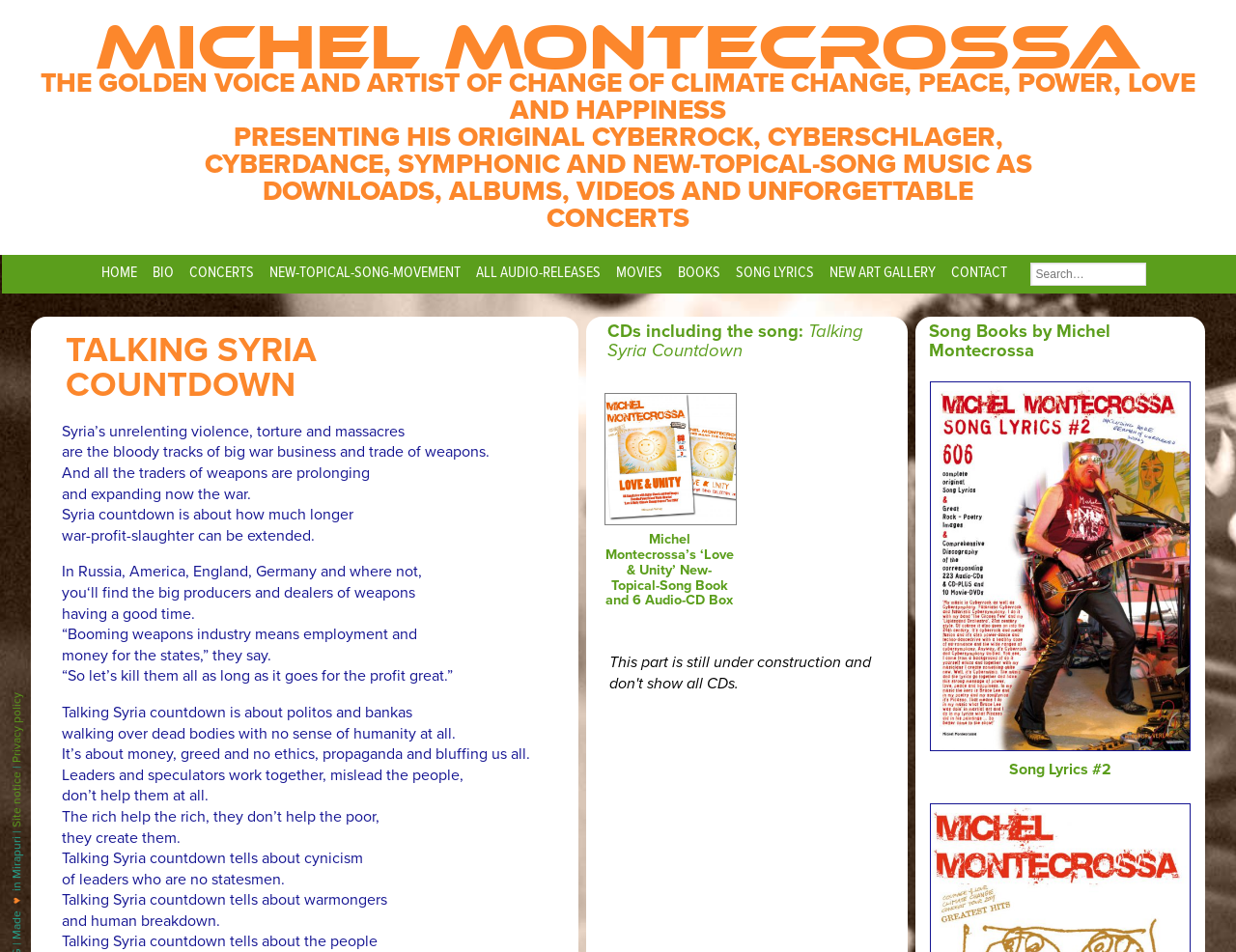Pinpoint the bounding box coordinates of the clickable element needed to complete the instruction: "Check out the 'Song Lyrics #2'". The coordinates should be provided as four float numbers between 0 and 1: [left, top, right, bottom].

[0.816, 0.799, 0.899, 0.819]